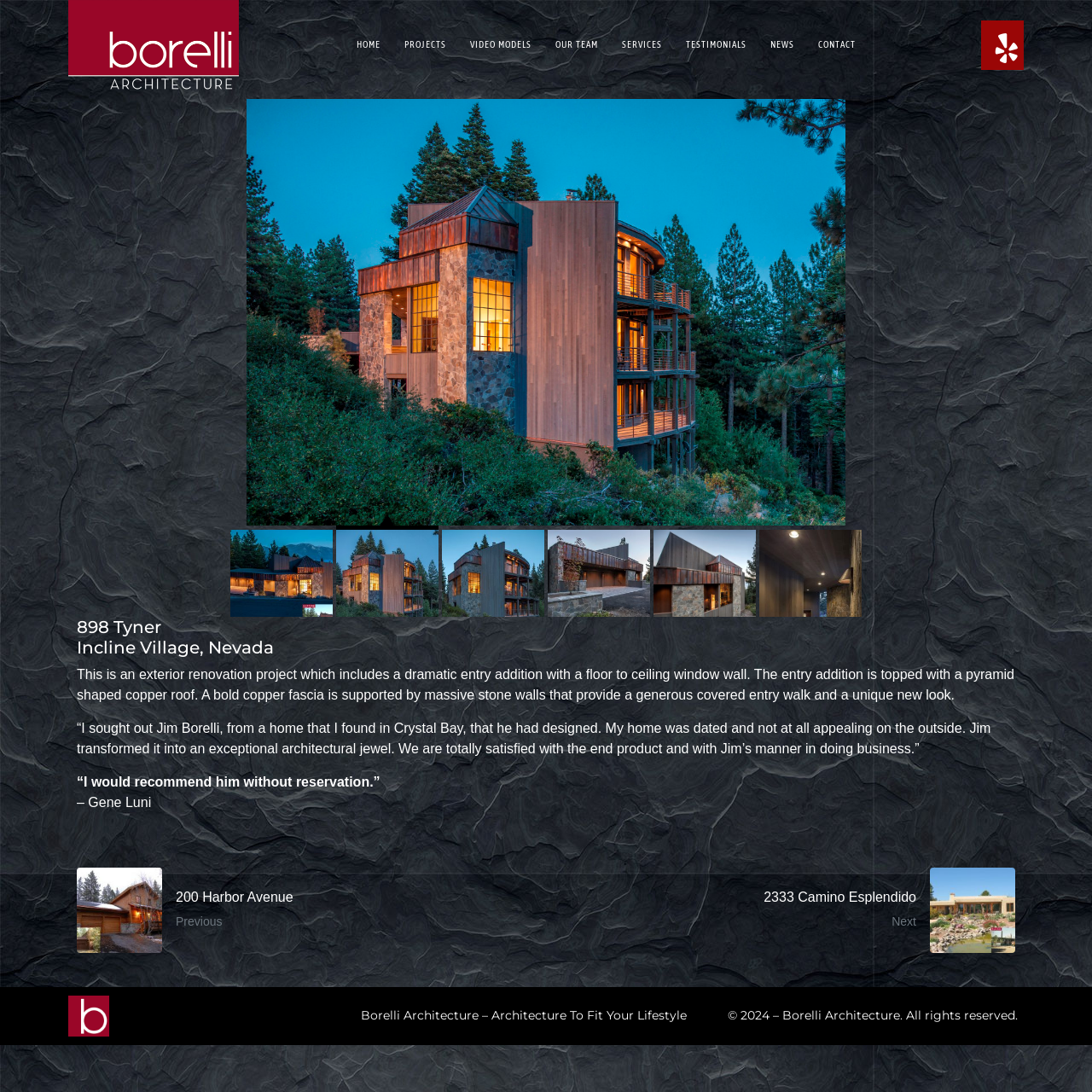Determine the coordinates of the bounding box that should be clicked to complete the instruction: "View the '200 Harbor Avenue' previous project". The coordinates should be represented by four float numbers between 0 and 1: [left, top, right, bottom].

[0.059, 0.794, 0.5, 0.872]